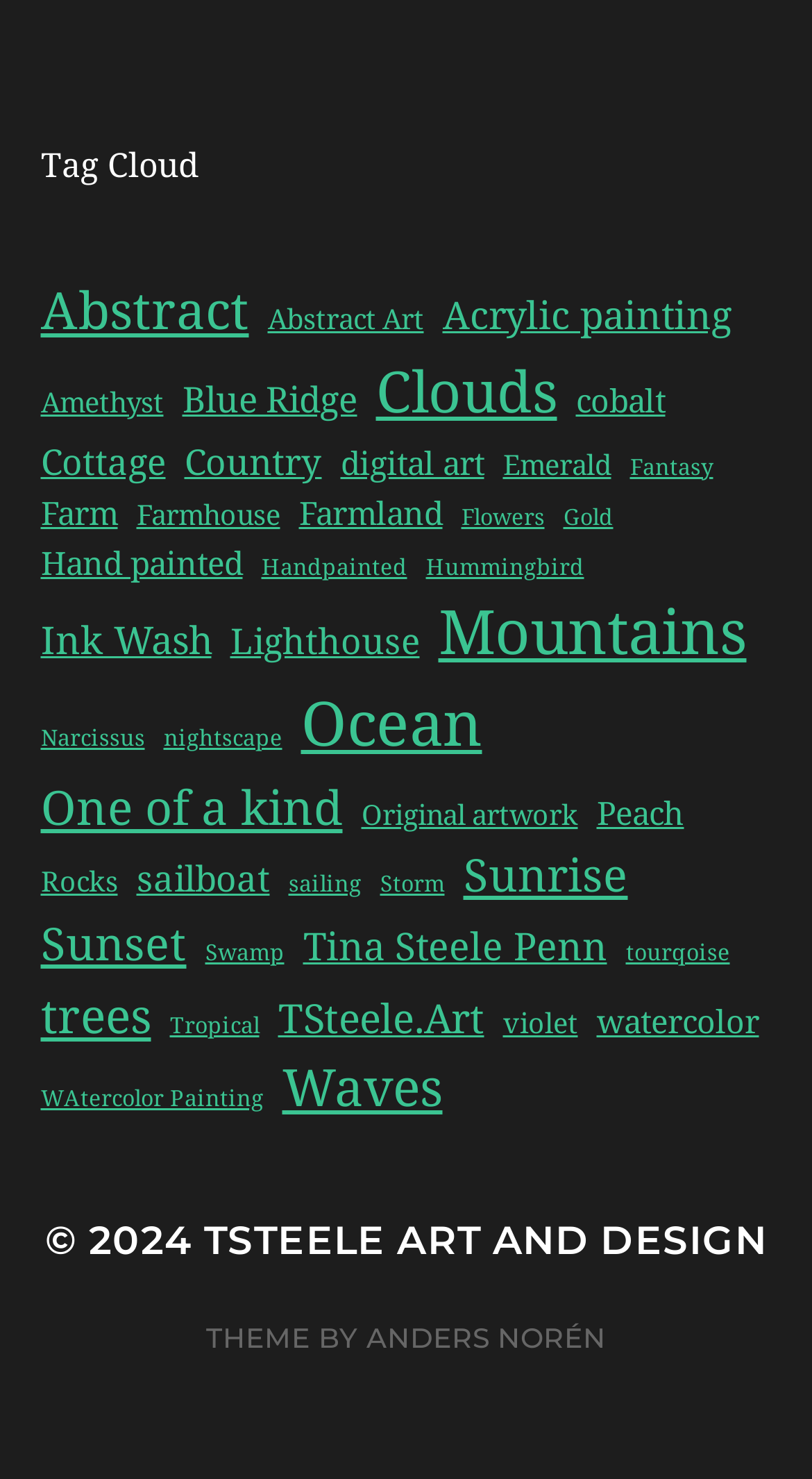How many links are there in the tag cloud?
Based on the image, respond with a single word or phrase.

216